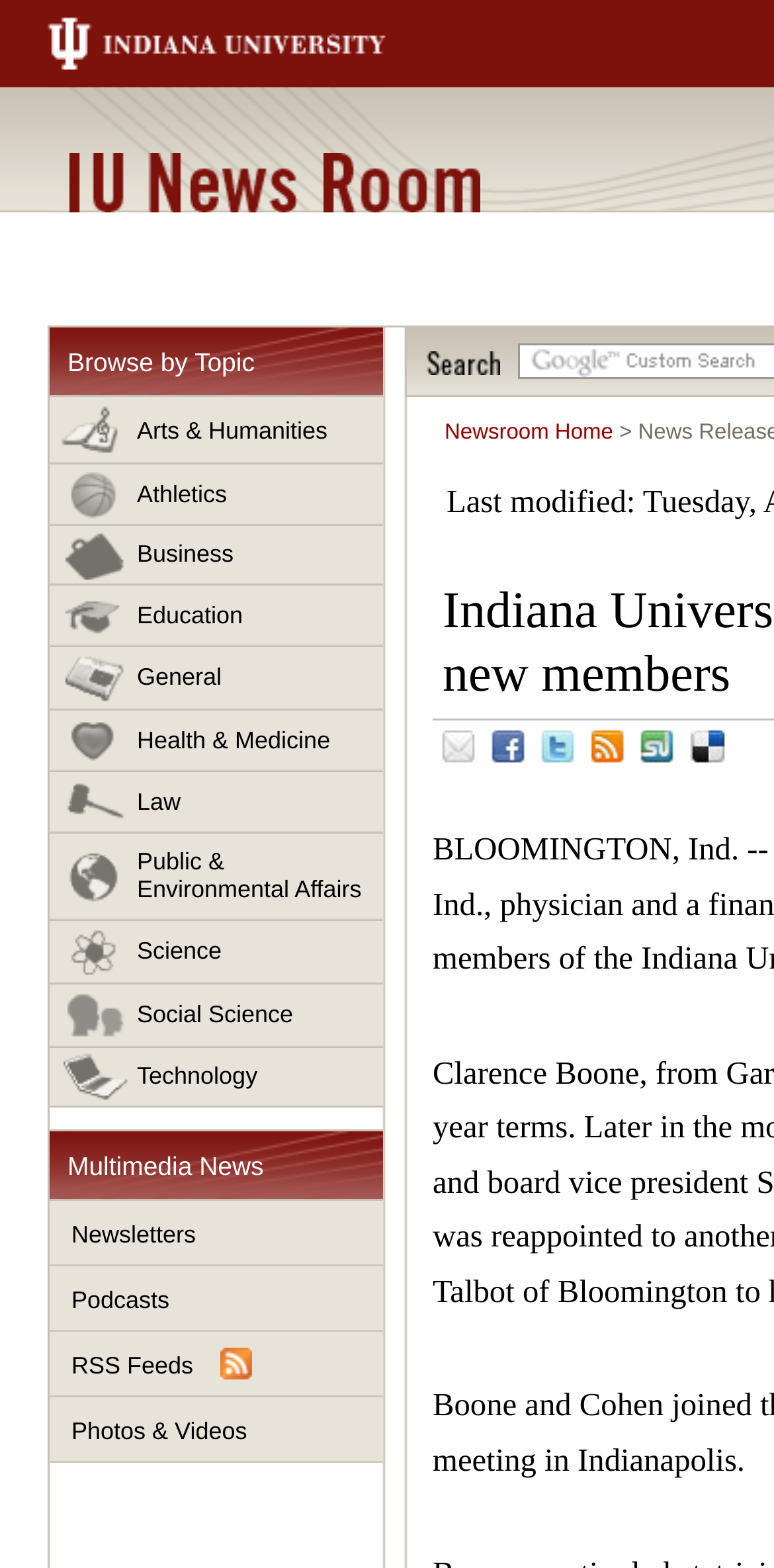Reply to the question with a single word or phrase:
What is the first topic under 'Browse by Topic'?

Arts & Humanities